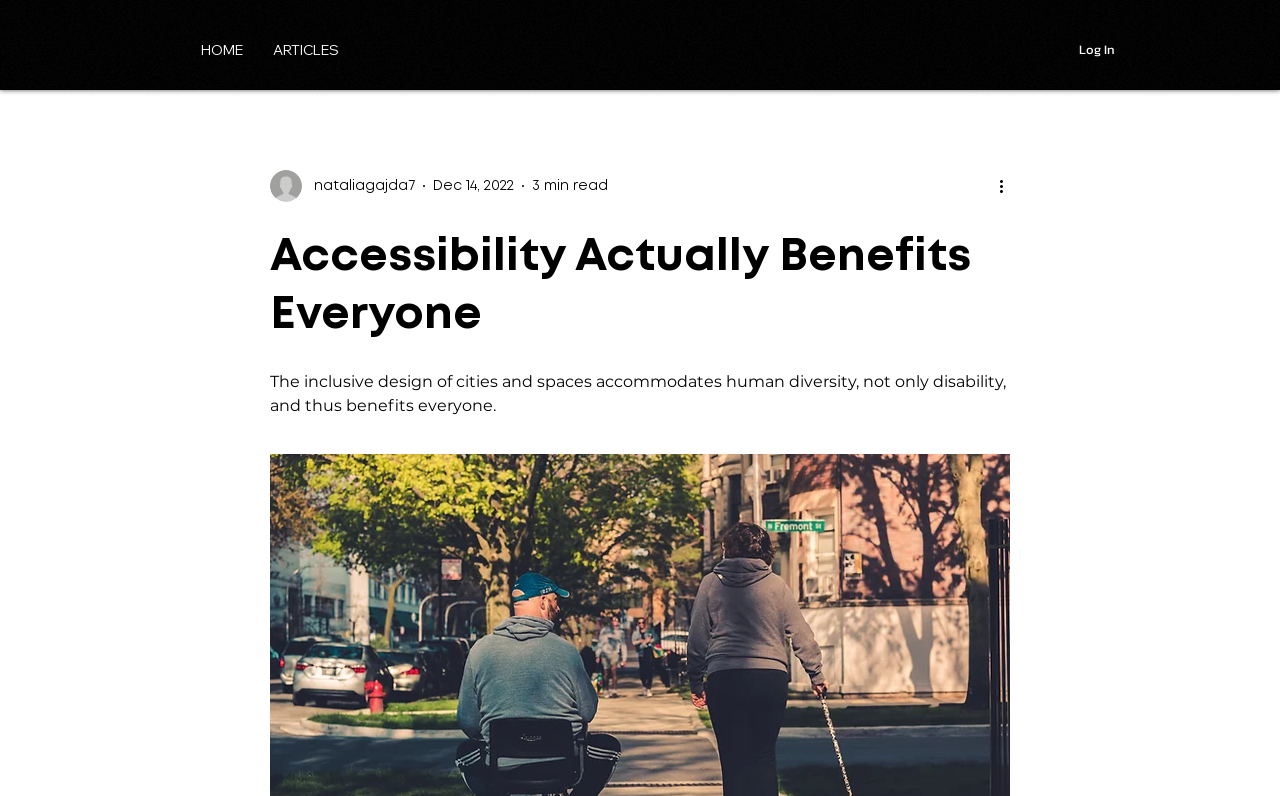Answer this question using a single word or a brief phrase:
What is the topic of the article?

Accessibility